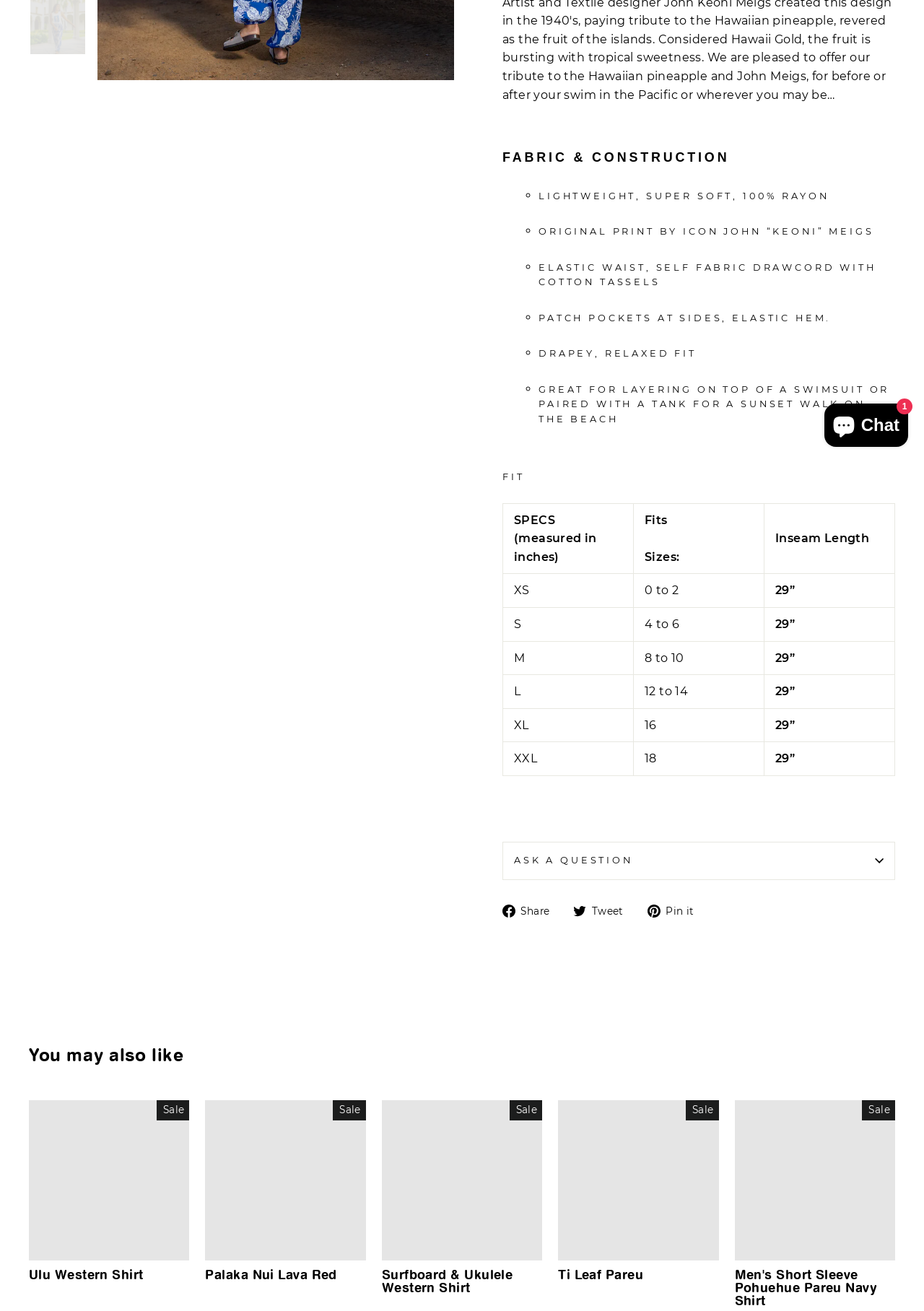Identify the bounding box coordinates for the UI element described as follows: "Palaka Nui Lava Red". Ensure the coordinates are four float numbers between 0 and 1, formatted as [left, top, right, bottom].

[0.222, 0.961, 0.396, 0.98]